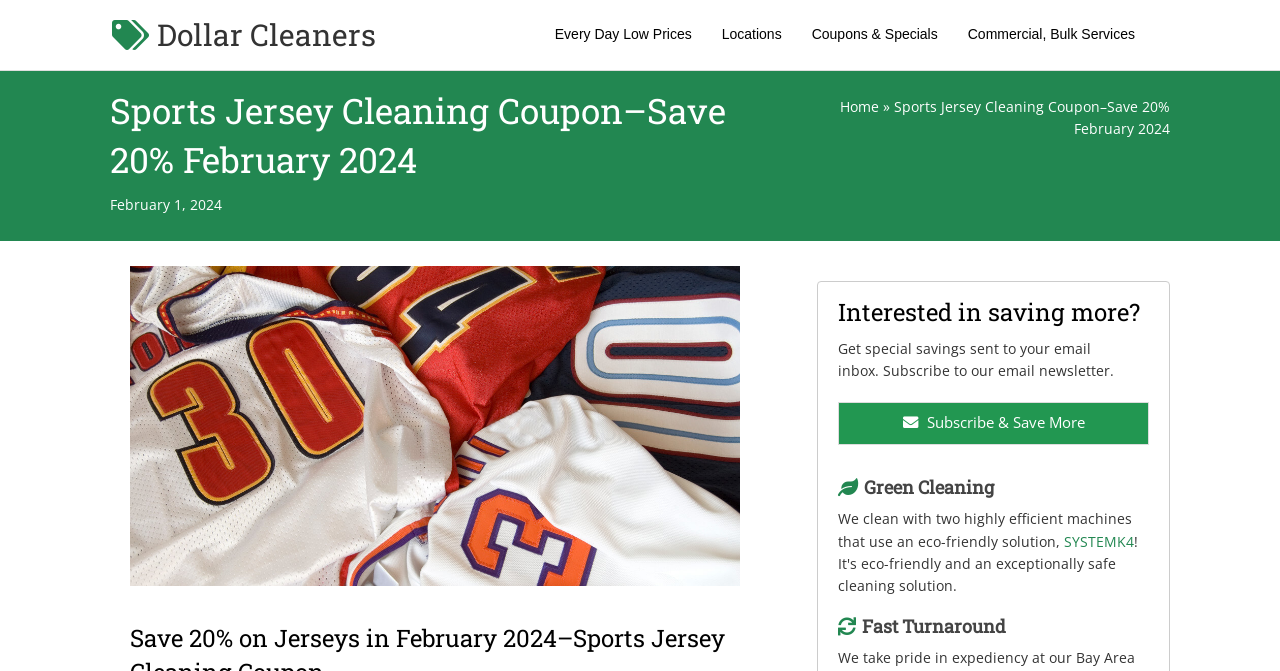Could you specify the bounding box coordinates for the clickable section to complete the following instruction: "Learn more about SYSTEMK4"?

[0.831, 0.792, 0.886, 0.821]